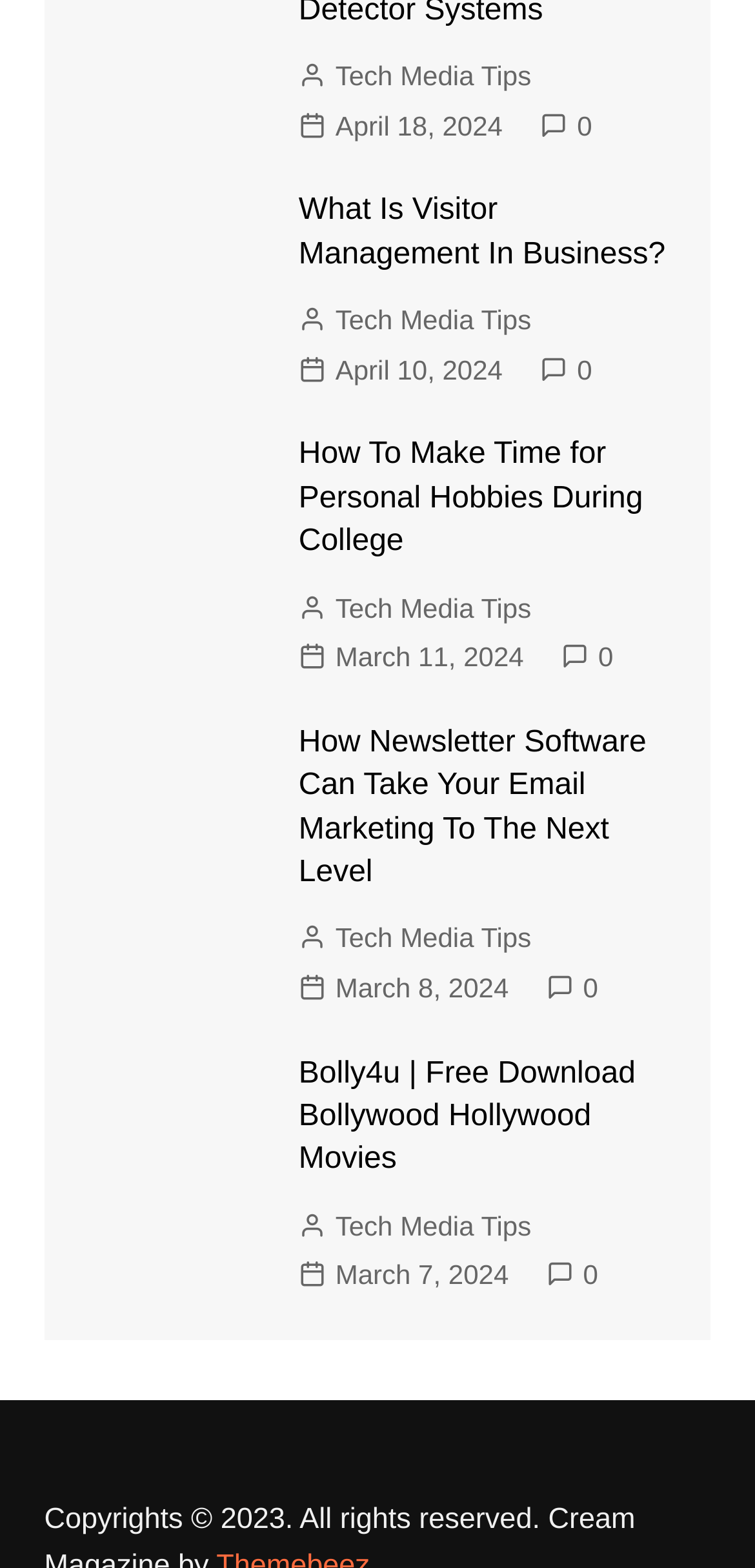Refer to the image and provide an in-depth answer to the question:
What is the date of the second article?

The date of the second article can be found by looking at the link element with the text 'April 10, 2024' and the corresponding time element, which indicates the publication date of the article.